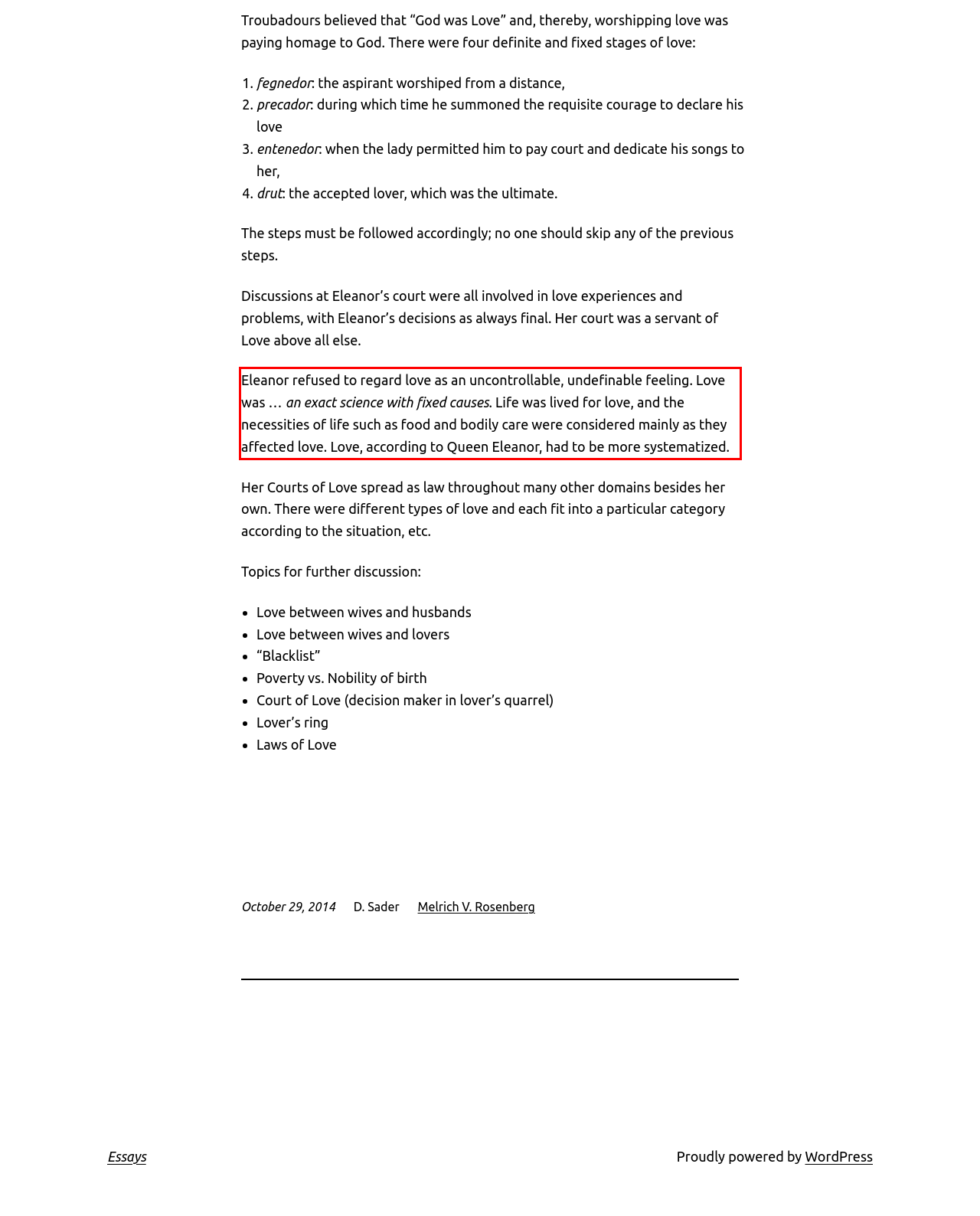Please take the screenshot of the webpage, find the red bounding box, and generate the text content that is within this red bounding box.

Eleanor refused to regard love as an uncontrollable, undefinable feeling. Love was … an exact science with fixed causes. Life was lived for love, and the necessities of life such as food and bodily care were considered mainly as they affected love. Love, according to Queen Eleanor, had to be more systematized.